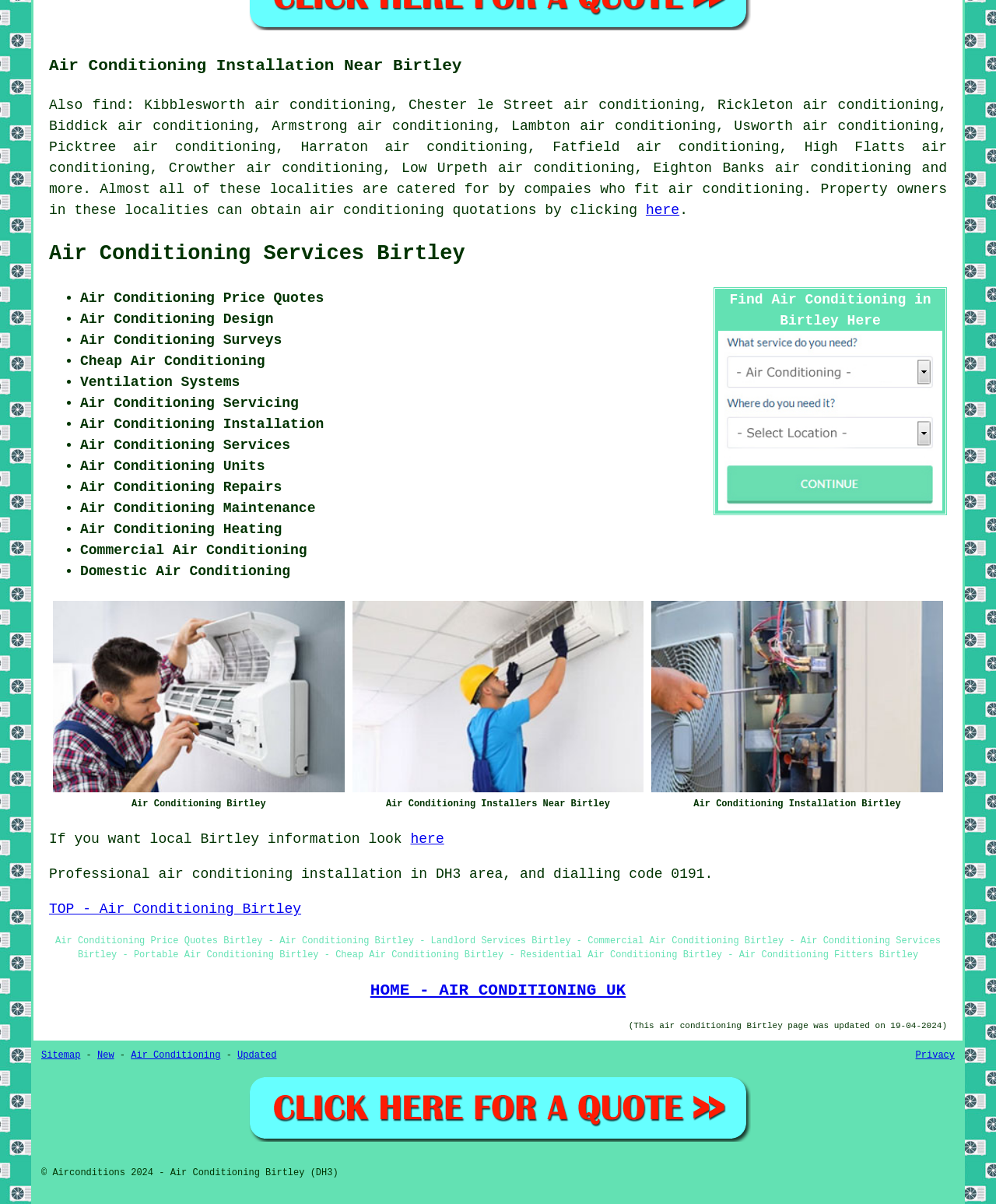Respond with a single word or phrase to the following question: What services are offered by air conditioning companies in Birtley?

Installation, Design, Surveys, etc.